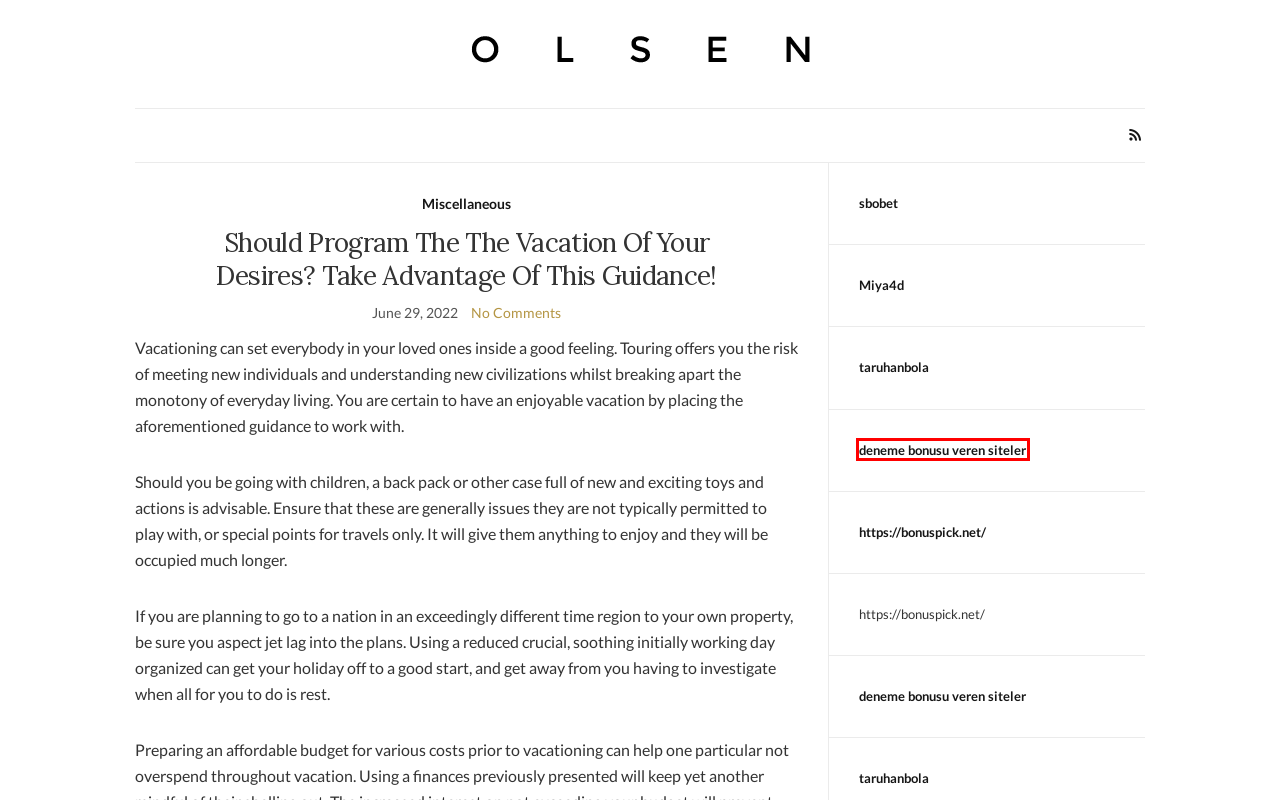Analyze the screenshot of a webpage with a red bounding box and select the webpage description that most accurately describes the new page resulting from clicking the element inside the red box. Here are the candidates:
A. Sumobet88 : Situs Permainan Online Di Indonesia Terbesar Di Asia
B. Miya4d : Daftar Link Platfrom Game Kapal Selam Ombak Air
C. IDEBET > Daftar Situs Gacor Resmi Gampang Maxwin Nomor #1 Di Indonesia
D. 368MEGA: Teman Setia Anda dengan Koleksi Game Online Terlengkap
E. CLICKBET88 : Link Daftar SBOBET Agen Judi Bola SBOBET88 Login Wap
F. SLOT SERVER THAILAND: Link Daftar Akun Pro Slot Thailand Terbaru Paling Gacor
G. MPOCASH: Situs Dunia Game Online Resmi Terbaik
H. Deneme Bonusu Veren Siteler 2024 - Bedava Bonus Veren Siteler

H